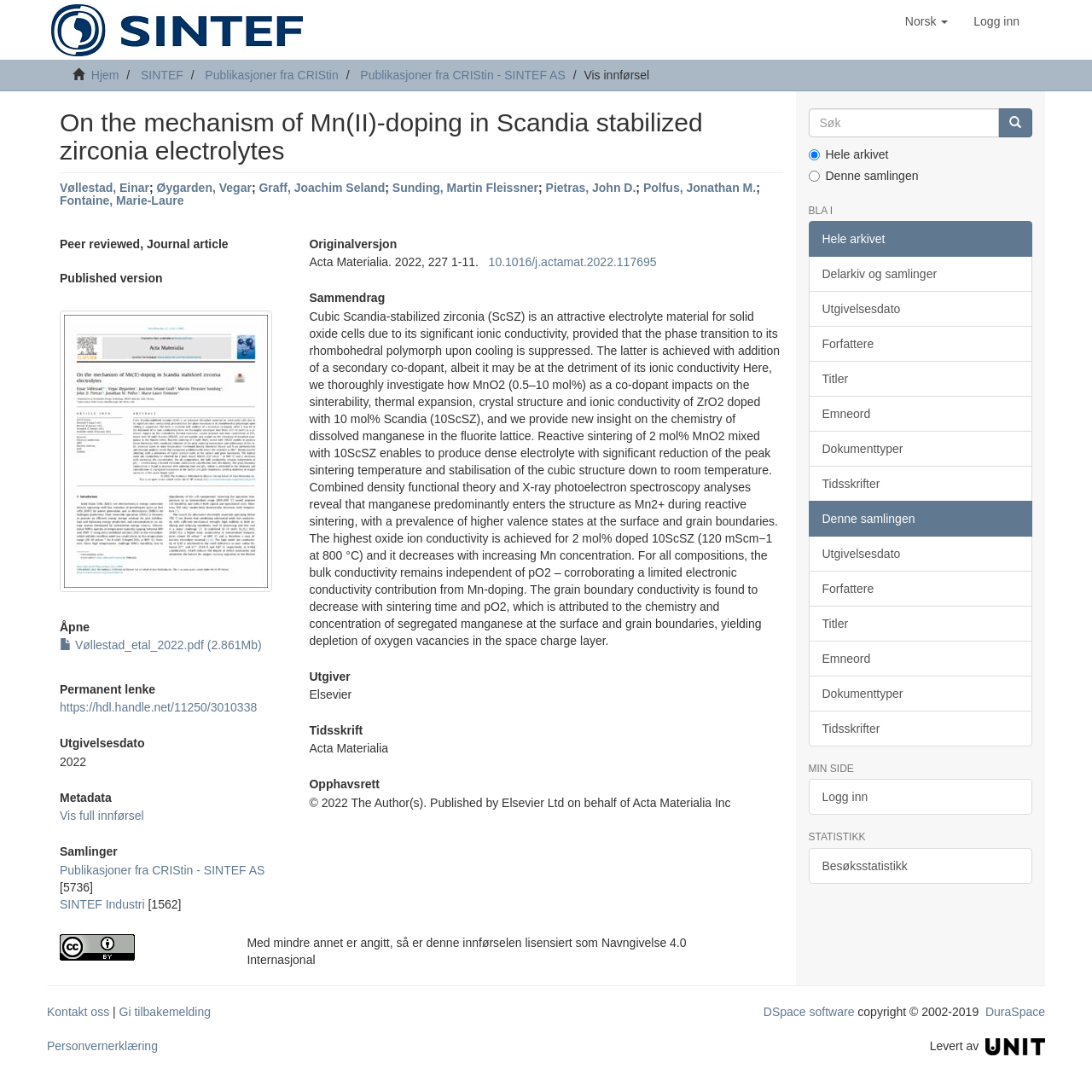What is the license of the article?
From the screenshot, provide a brief answer in one word or phrase.

Navngivelse 4.0 Internasjonal